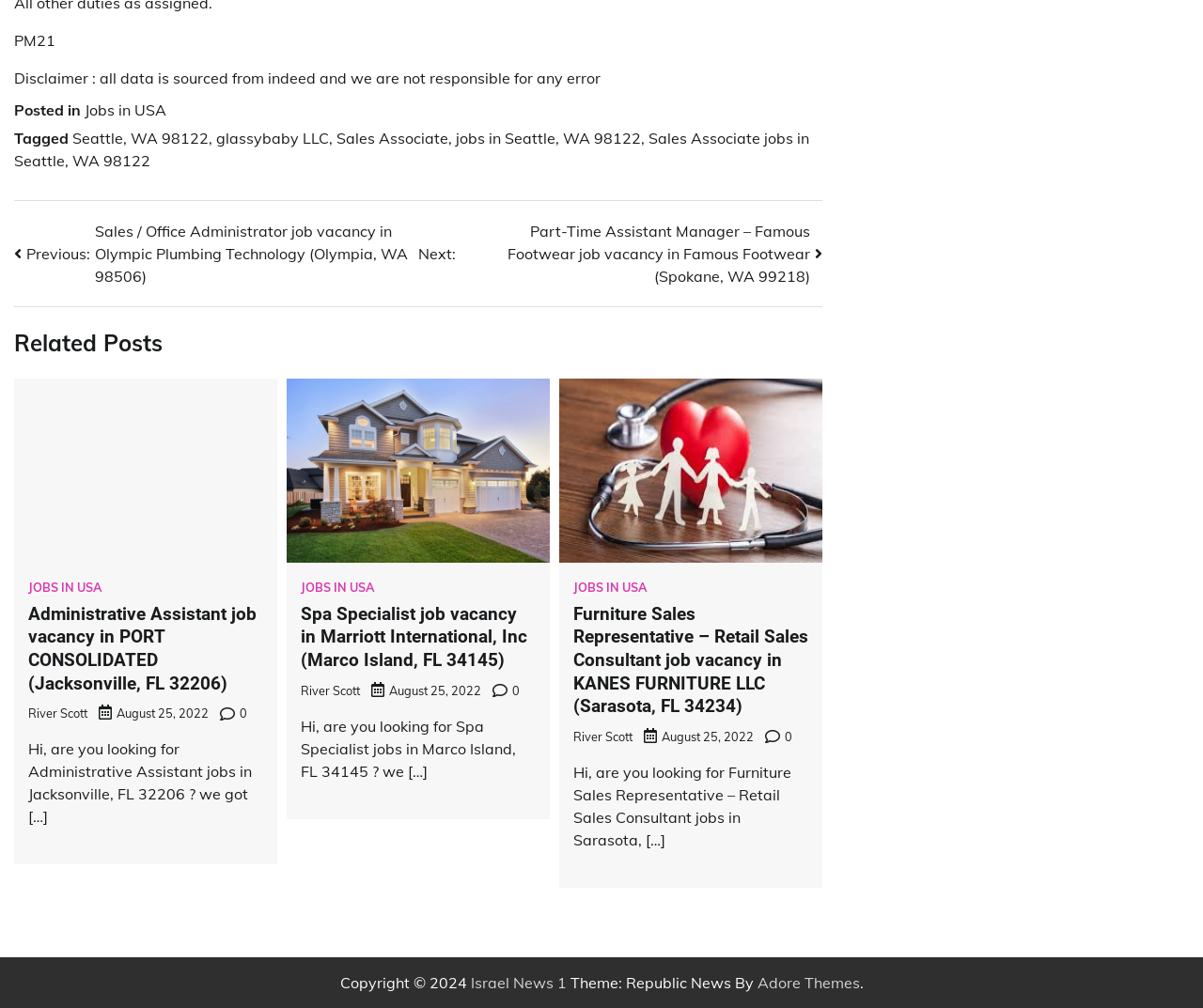Please specify the bounding box coordinates of the clickable region necessary for completing the following instruction: "Go to 'Next: Part-Time Assistant Manager – Famous Footwear job vacancy in Famous Footwear (Spokane, WA 99218)'". The coordinates must consist of four float numbers between 0 and 1, i.e., [left, top, right, bottom].

[0.348, 0.218, 0.684, 0.286]